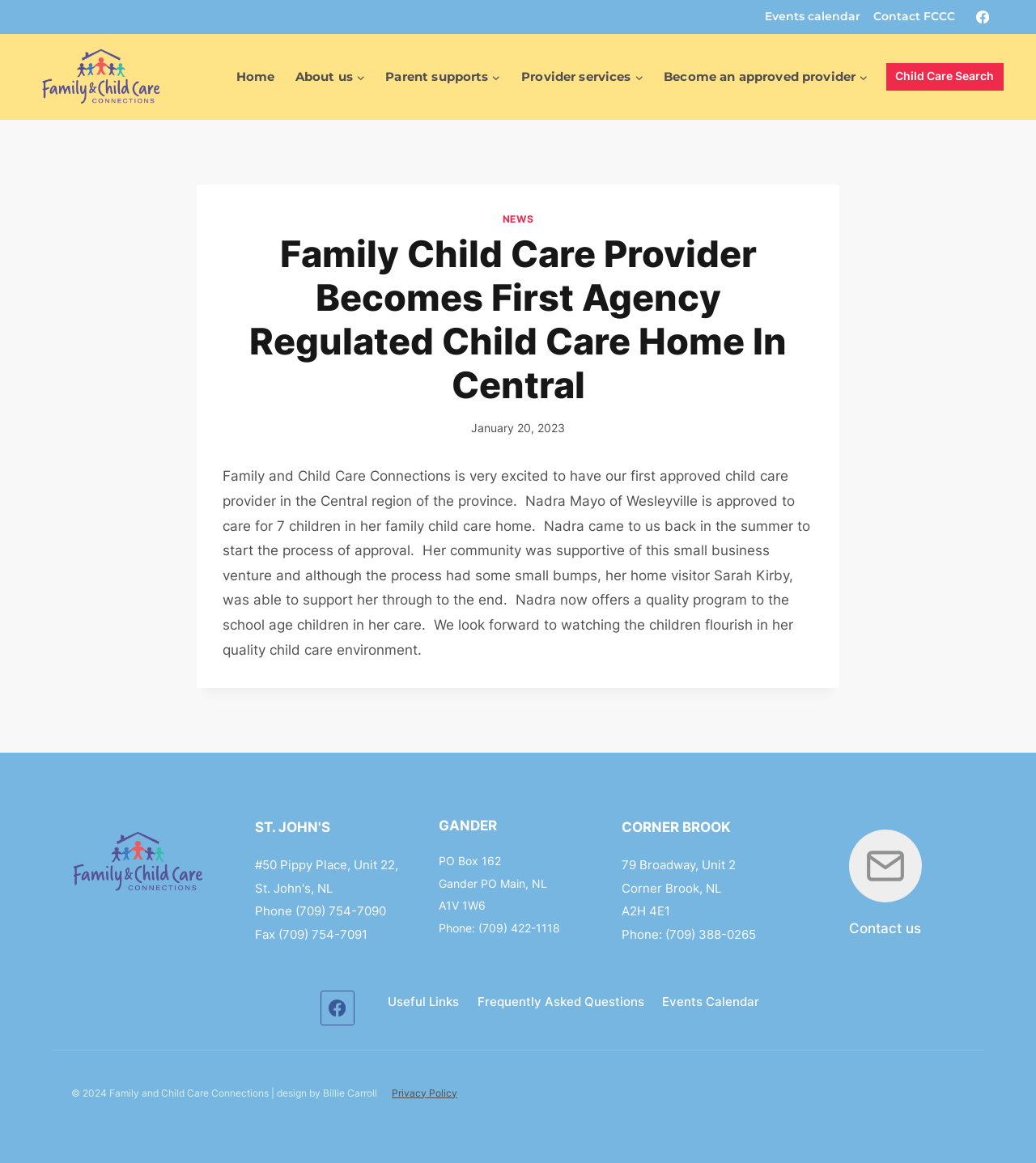Please identify the bounding box coordinates of the element I should click to complete this instruction: 'Click on the Facebook link'. The coordinates should be given as four float numbers between 0 and 1, like this: [left, top, right, bottom].

[0.935, 0.003, 0.961, 0.026]